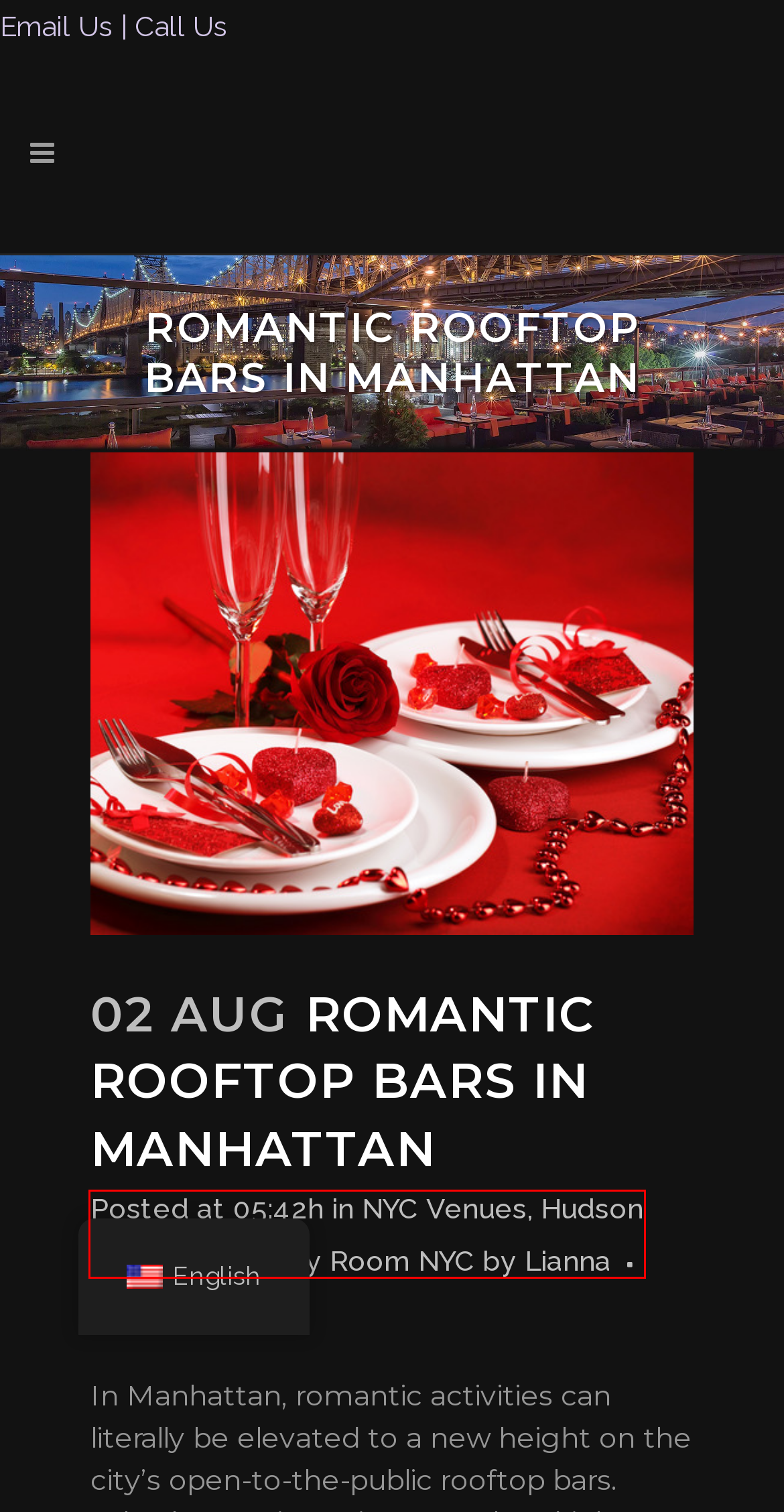Given a screenshot of a webpage featuring a red bounding box, identify the best matching webpage description for the new page after the element within the red box is clicked. Here are the options:
A. Venu Nightclub | Boston | Free VIP Bottle Service Planning
B. Hudson Terrace NYC Category - Birthday Bottle Service
C. Bottle Service Jobs in NYC - Birthday Bottle Service
D. Supperclub Los Angeles | LA | Free VIP Bottle Service Planning
E. Sky Room NYC Category - Birthday Bottle Service
F. 40/40 Club | NYC | Free VIP Bottle Service Planning
G. Ainsworth NYC | NYC | Free VIP Bottle Service Planning
H. Lianna, Author at Birthday Bottle Service

B